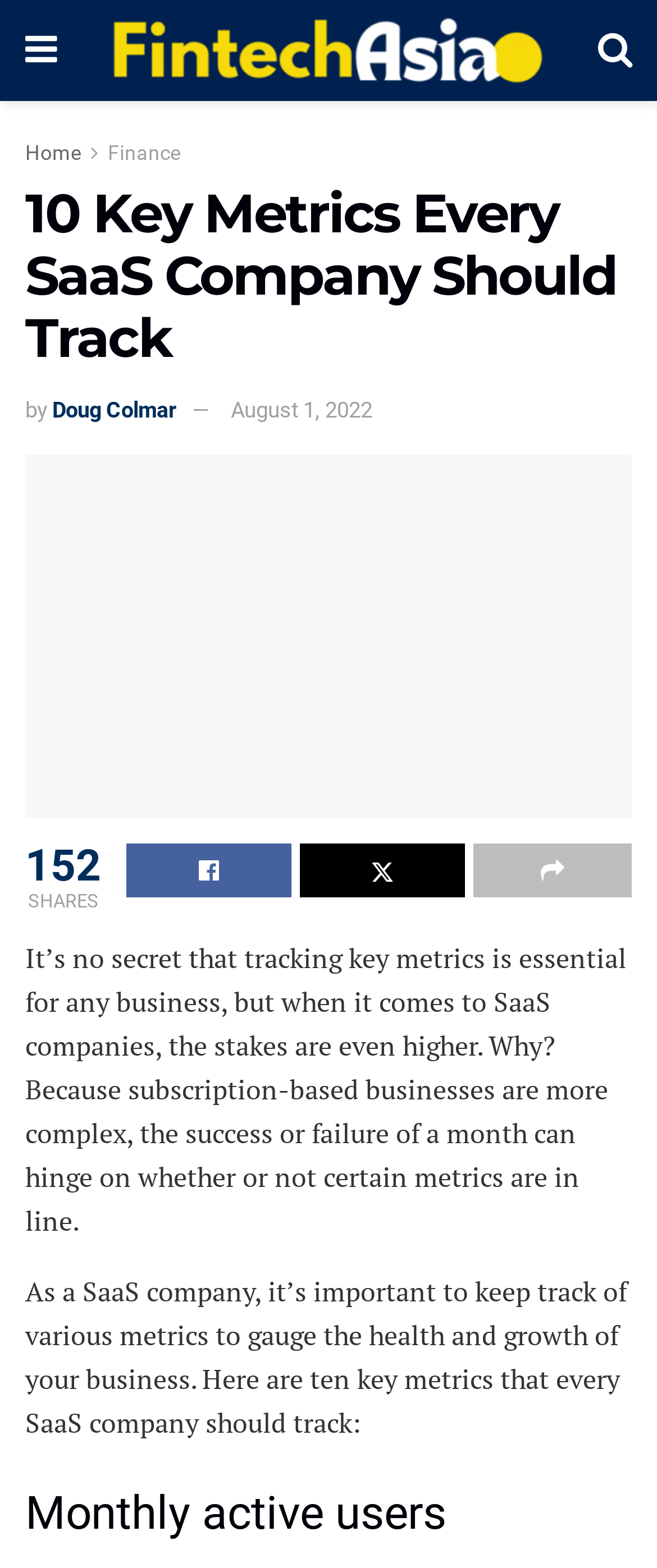Who wrote this article?
Based on the visual content, answer with a single word or a brief phrase.

Doug Colmar